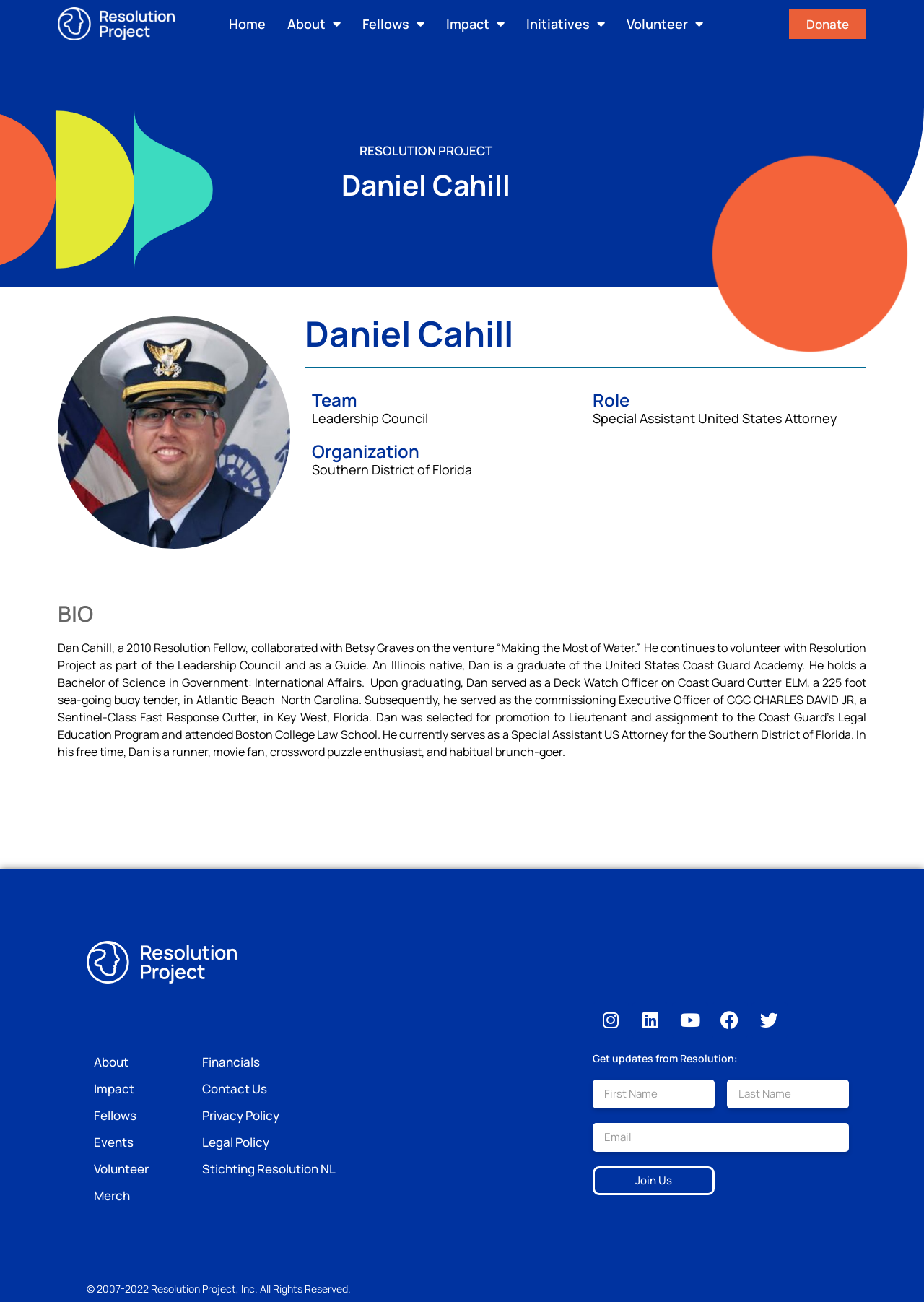Determine the bounding box coordinates for the area that needs to be clicked to fulfill this task: "Click the Donate button". The coordinates must be given as four float numbers between 0 and 1, i.e., [left, top, right, bottom].

[0.854, 0.007, 0.937, 0.03]